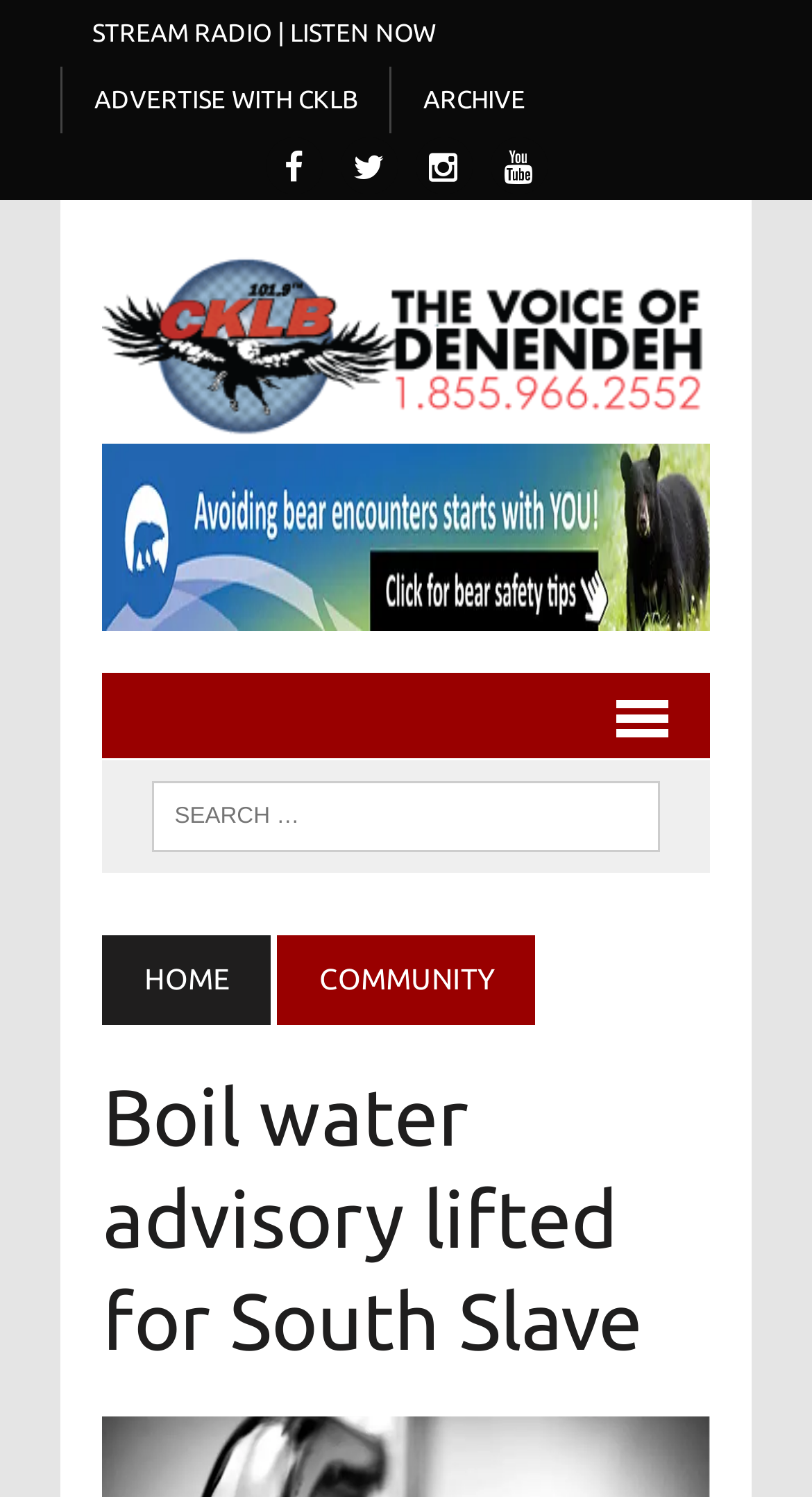Please provide a one-word or short phrase answer to the question:
What is the topic of the main article?

Boil water advisory